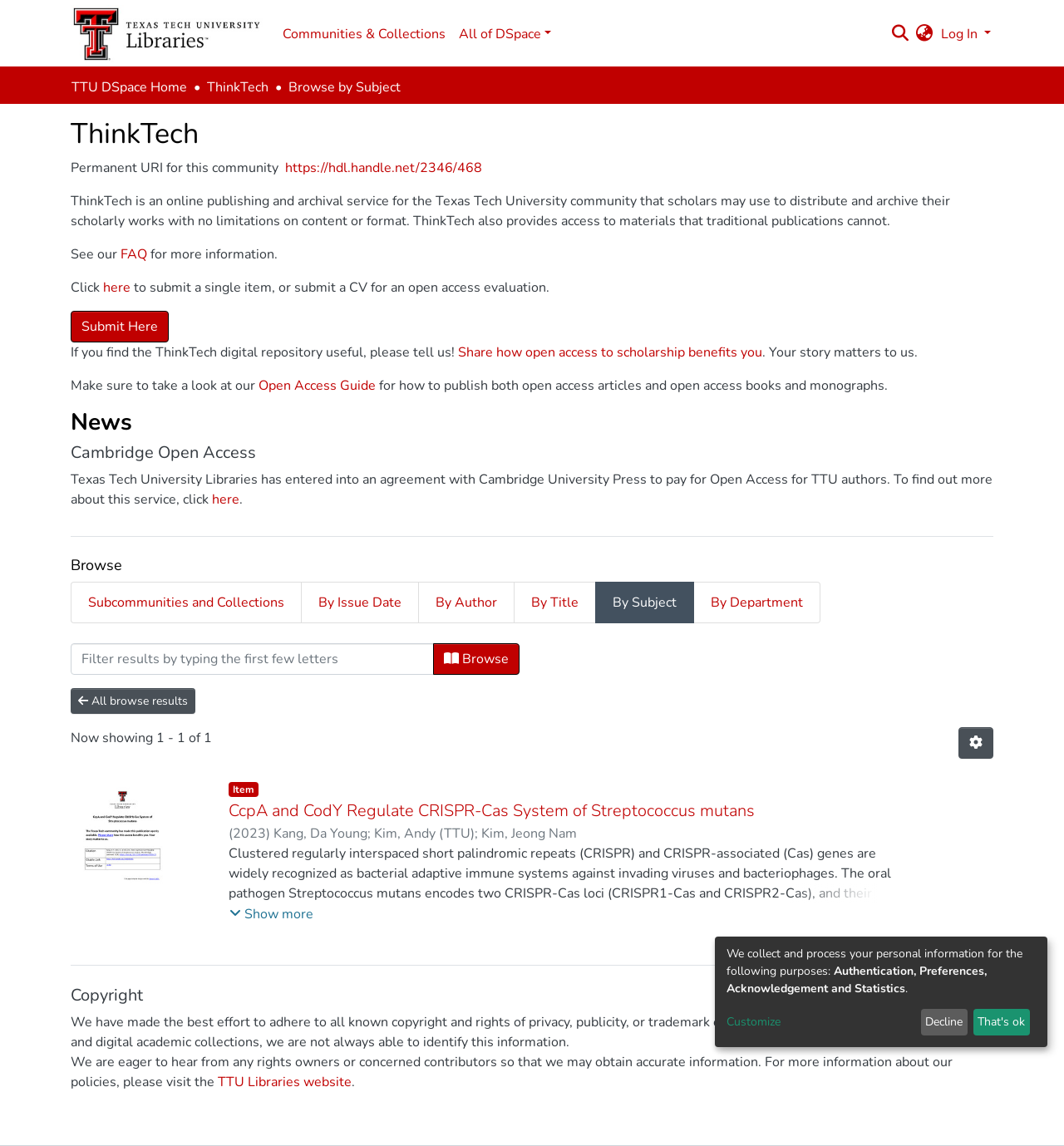Describe all the key features and sections of the webpage thoroughly.

The webpage is a repository browsing page for ThinkTech, a digital repository service provided by Texas Tech University. At the top, there is a main navigation bar with links to the repository logo, communities and collections, and a search bar. Below the navigation bar, there is a breadcrumb navigation section showing the current location within the repository.

The main content area is divided into several sections. The first section provides an introduction to ThinkTech, including a description of the service and its benefits. There is also a link to submit a single item or a CV for open access evaluation.

The next section is a news section, which includes a heading and a brief description of Cambridge Open Access, an agreement between Texas Tech University Libraries and Cambridge University Press to provide open access publishing for TTU authors.

Below the news section, there is a browse section with a heading and a navigation tab list allowing users to browse by subcommunities and collections, issue date, author, title, subject, or department. The current selection is "Browsing ThinkTech by Subject '(p)ppGpp'".

In the main content area, there is a single search result displayed, which includes a thumbnail image, the title of the item, the publication date, and the authors' names. There is also a button to show more information about the item.

At the bottom of the page, there is a footer section with a copyright notice and a link to the TTU Libraries website. Additionally, there is a section with a message about collecting and processing personal information, along with buttons to customize or decline/accept the terms.